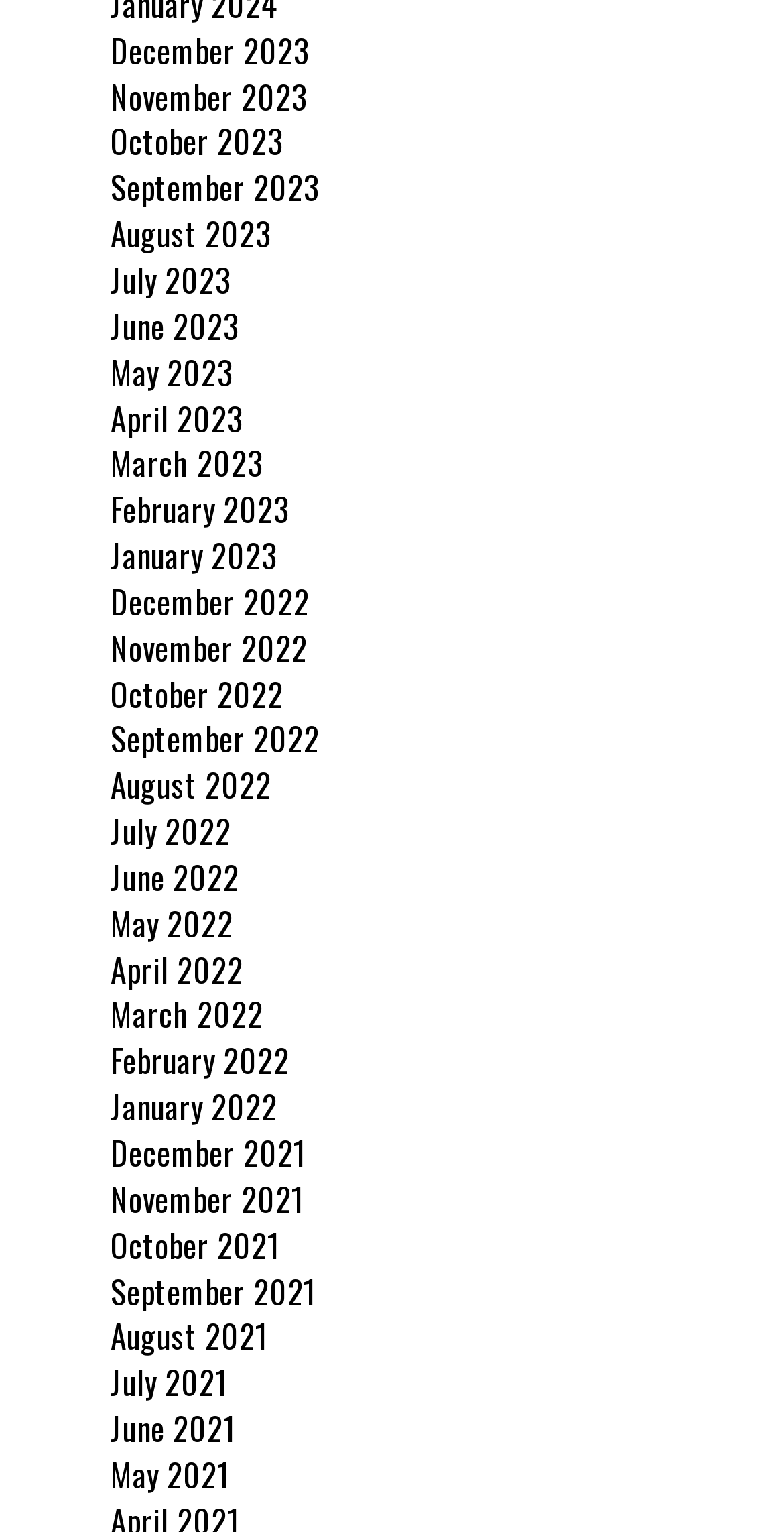Pinpoint the bounding box coordinates of the clickable element needed to complete the instruction: "View June 2021". The coordinates should be provided as four float numbers between 0 and 1: [left, top, right, bottom].

[0.141, 0.916, 0.3, 0.948]